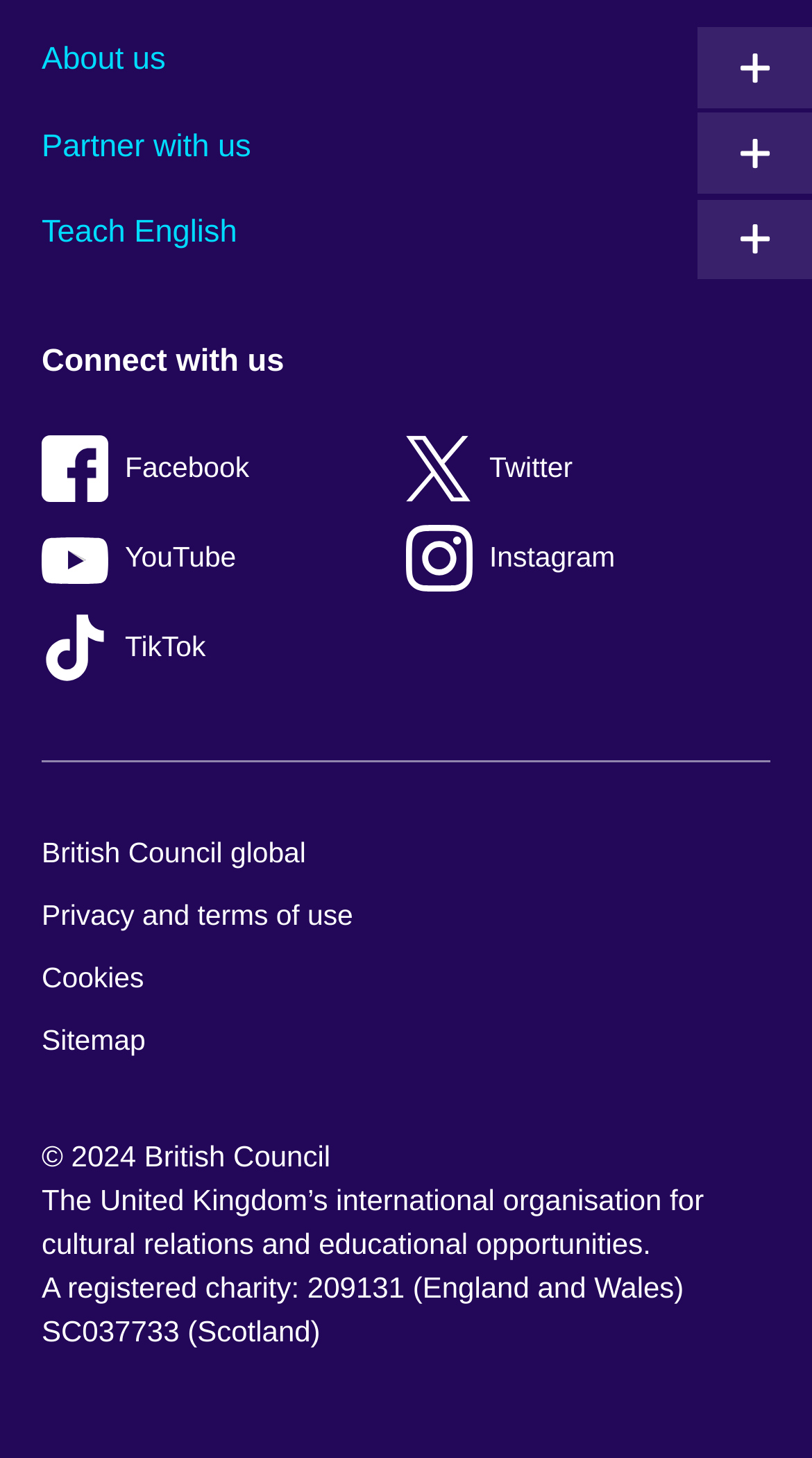Please identify the bounding box coordinates of the area I need to click to accomplish the following instruction: "Teach English online".

[0.051, 0.136, 0.846, 0.184]